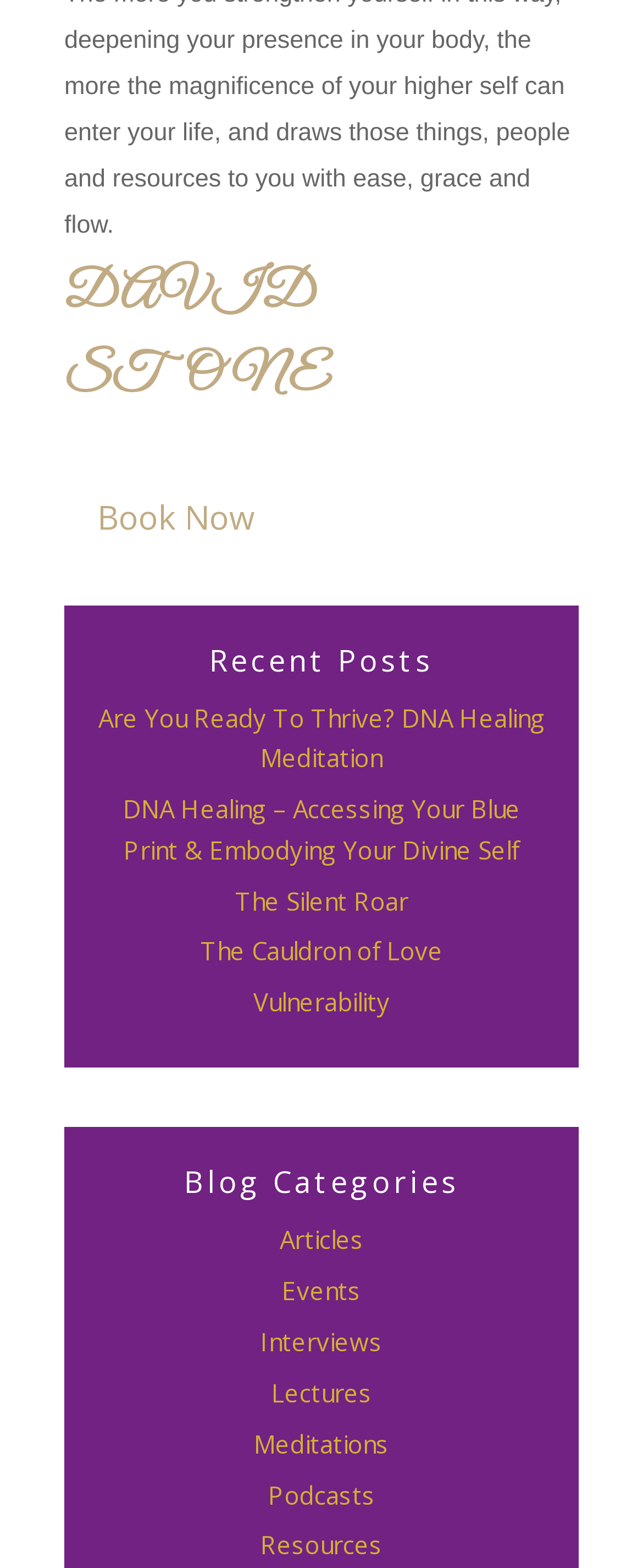Predict the bounding box coordinates of the area that should be clicked to accomplish the following instruction: "Check the 'Recent Posts' section". The bounding box coordinates should consist of four float numbers between 0 and 1, i.e., [left, top, right, bottom].

[0.151, 0.407, 0.849, 0.446]